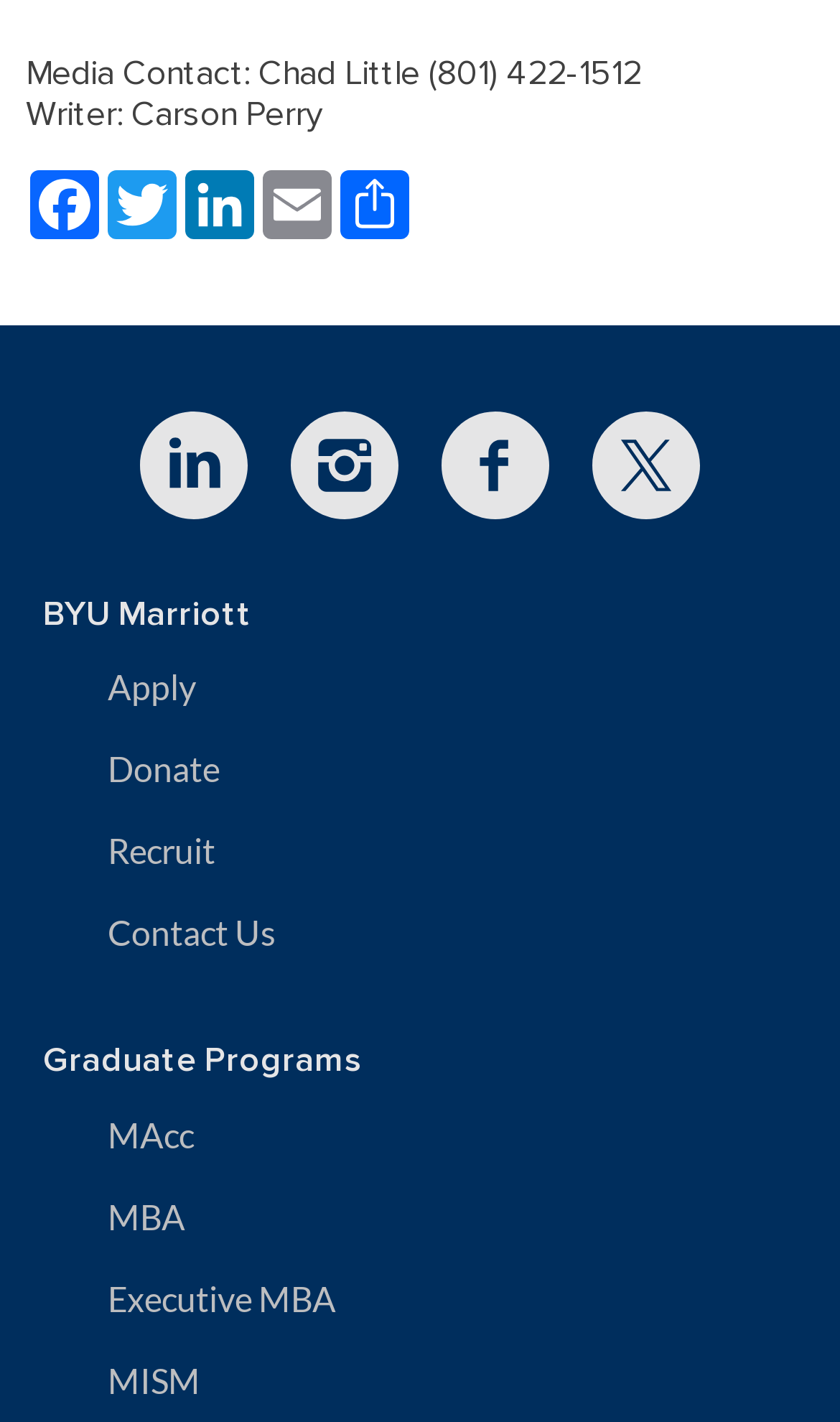Can you pinpoint the bounding box coordinates for the clickable element required for this instruction: "Click on Contact Us"? The coordinates should be four float numbers between 0 and 1, i.e., [left, top, right, bottom].

[0.0, 0.628, 1.0, 0.686]